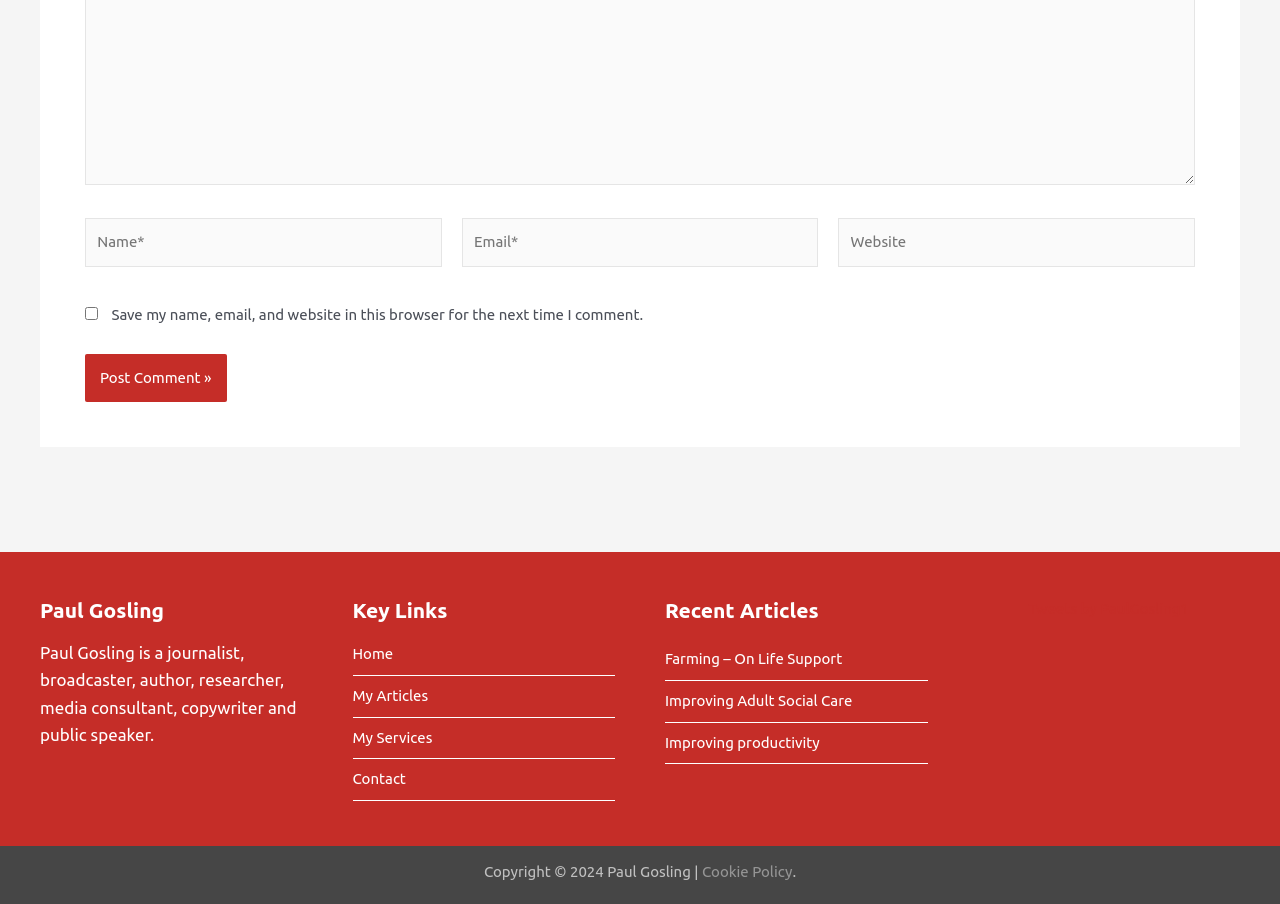Please identify the bounding box coordinates of the area that needs to be clicked to follow this instruction: "Visit the Home page".

[0.275, 0.71, 0.307, 0.738]